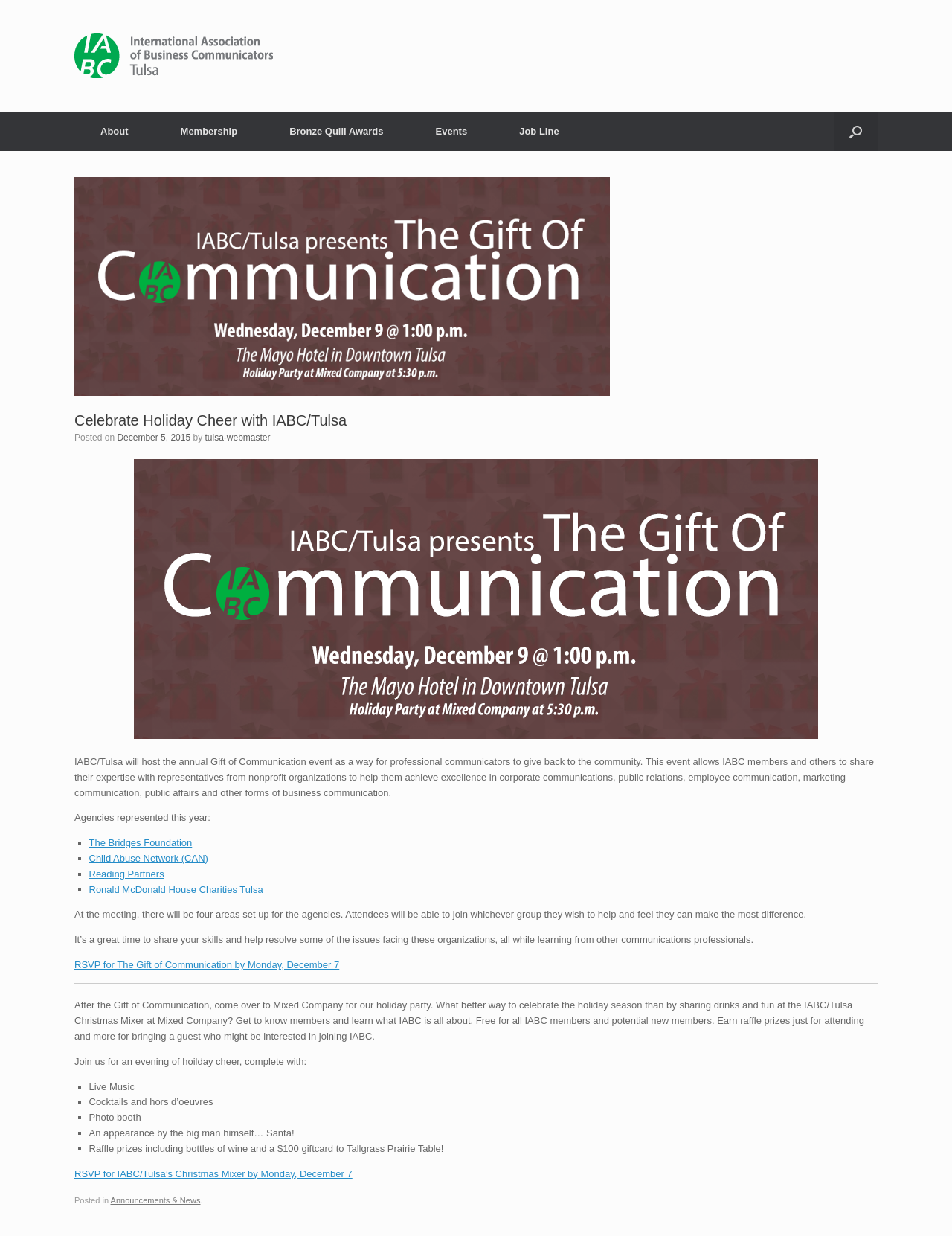Please find the bounding box coordinates of the element's region to be clicked to carry out this instruction: "Click the 'About' link".

[0.078, 0.09, 0.162, 0.122]